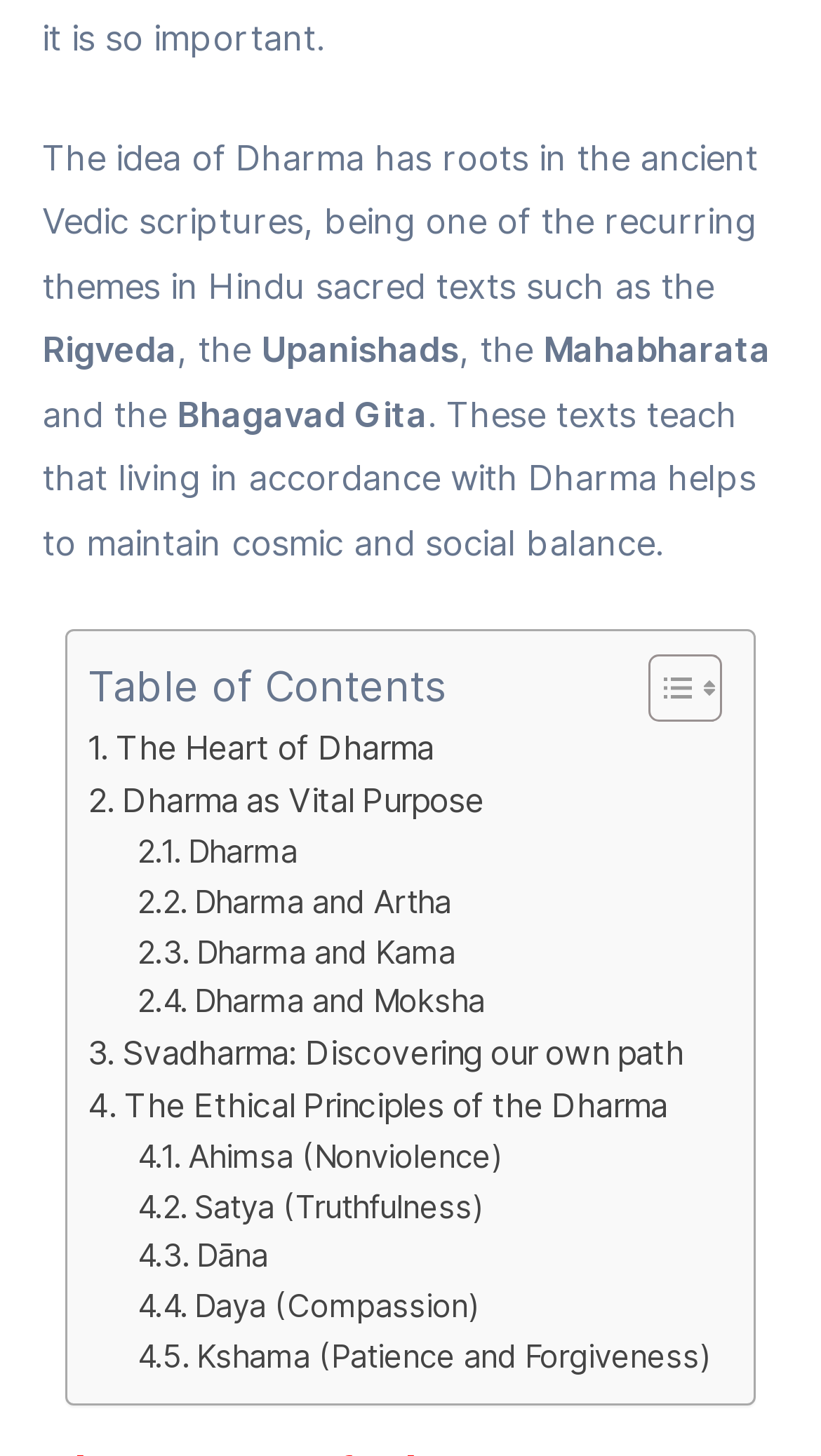Please identify the bounding box coordinates of the clickable element to fulfill the following instruction: "Click the Toggle navigation button". The coordinates should be four float numbers between 0 and 1, i.e., [left, top, right, bottom].

None